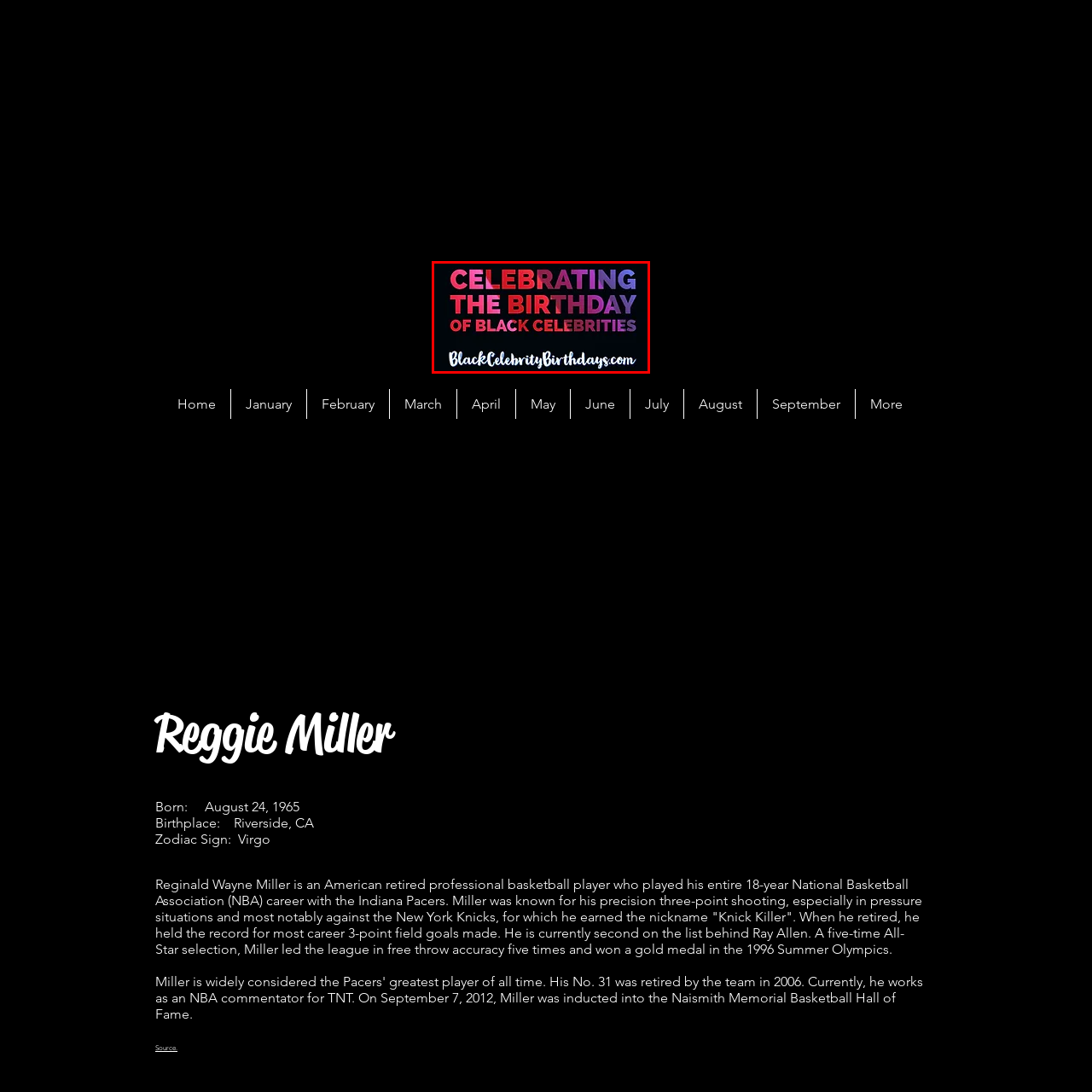Please provide a comprehensive description of the image highlighted by the red bounding box.

The image features a vibrant and colorful graphic that emphasizes the celebration of Black celebrities' birthdays. Bold, striking typography showcases the phrase "CELEBRATING THE BIRTHDAY OF BLACK CELEBRITIES," with the words "CELEBRATING" and "BIRTHDAY" standing out in a gradient of red, pink, and purple hues. Below this festive declaration, the website address "BlackCelebrityBirthdays.com" is displayed in a stylish script font, inviting viewers to explore further. This image captures the joyful spirit of honoring influential figures within the Black community, making it a fitting representation for the associated platform.